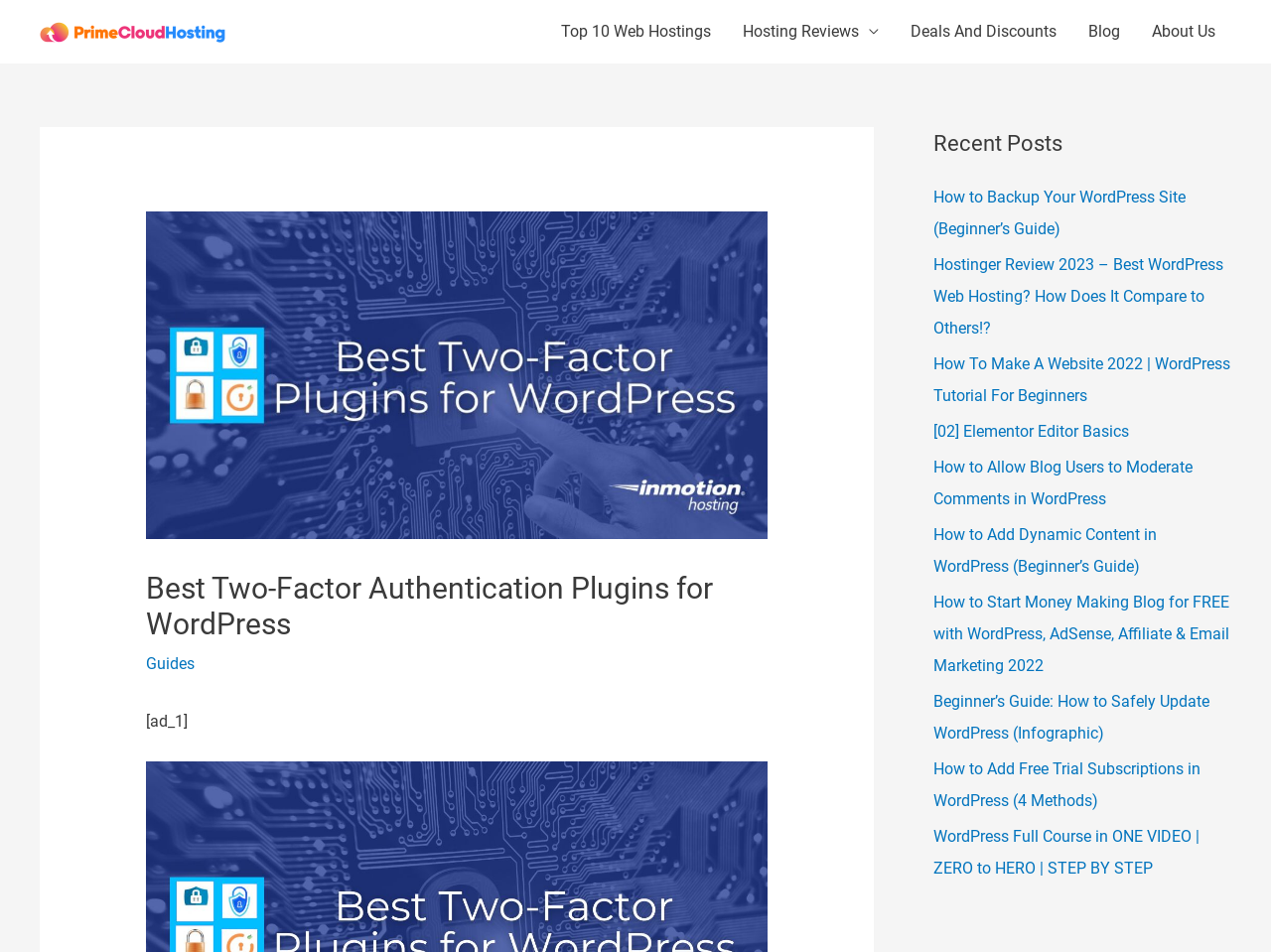Write an exhaustive caption that covers the webpage's main aspects.

The webpage is about the best two-factor authentication plugins for WordPress, as indicated by the title. At the top left corner, there is a link to "PrimeCloudHosting" accompanied by an image with the same name. 

Below this, there is a navigation menu for site navigation, which includes links to "Top 10 Web Hostings", "Hosting Reviews", "Deals And Discounts", "Blog", and "About Us". 

To the right of the navigation menu, there is a header section with a heading that repeats the title of the webpage. Below the heading, there is an image and a link to "Guides". 

Further down, there is a section with an advertisement labeled "[ad_1]". 

On the right side of the page, there is a complementary section with a heading "Recent Posts" and a navigation menu with links to several recent blog posts, including tutorials on WordPress, web hosting, and blogging. These links are arranged vertically, with the most recent post at the top.